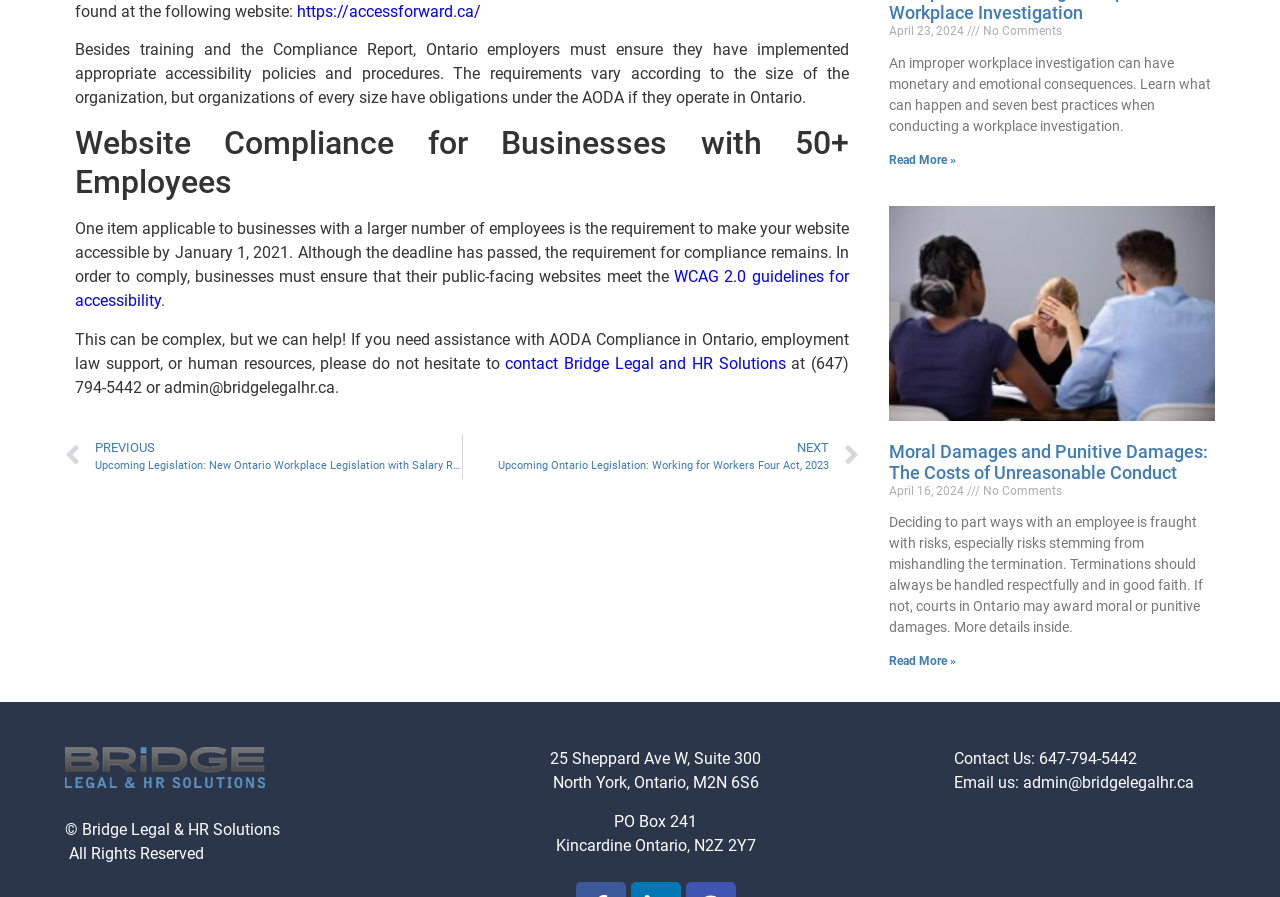Can you pinpoint the bounding box coordinates for the clickable element required for this instruction: "Click the link to learn about website compliance for businesses with 50+ employees"? The coordinates should be four float numbers between 0 and 1, i.e., [left, top, right, bottom].

[0.059, 0.139, 0.663, 0.224]